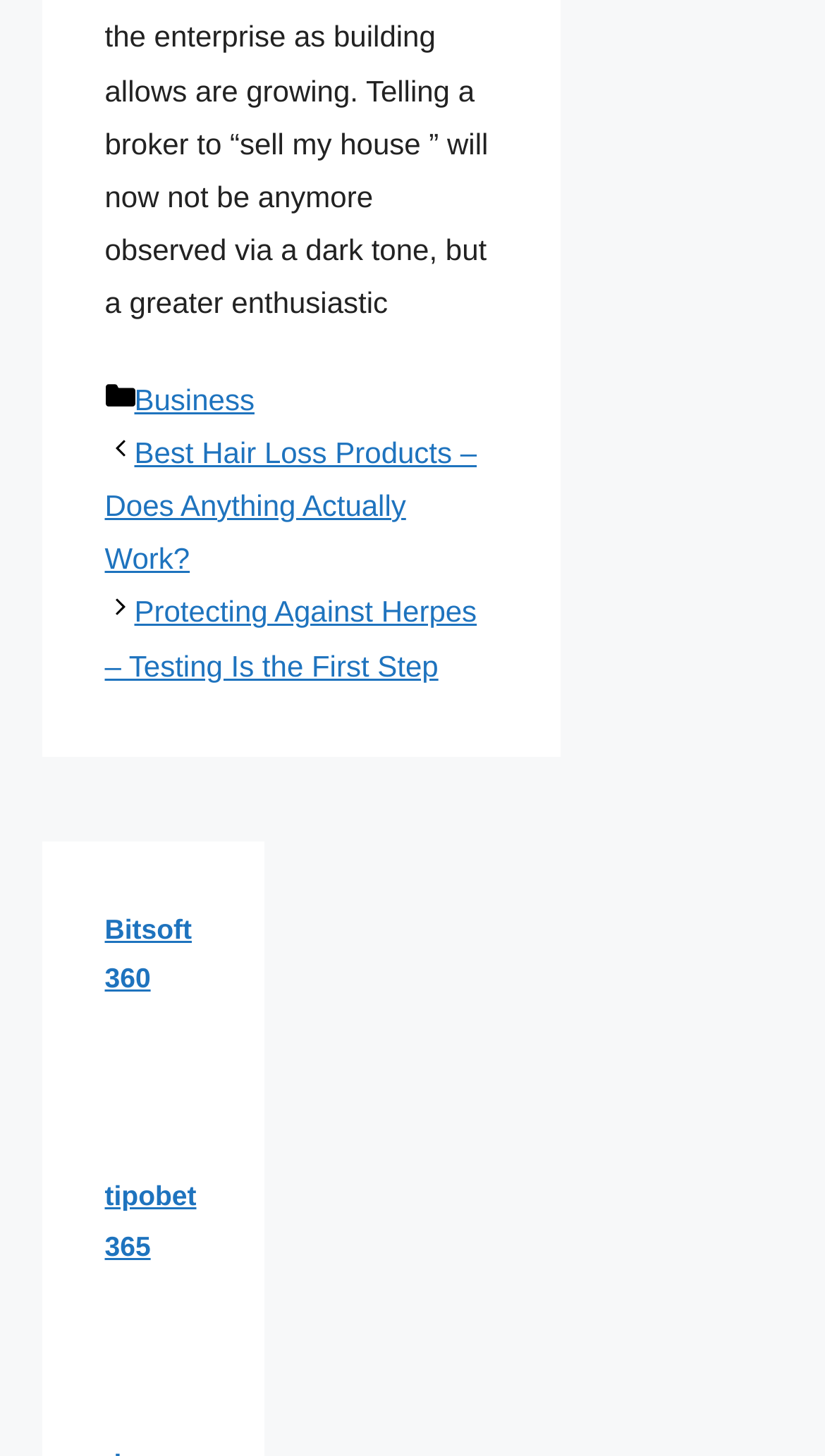From the element description: "Bitsoft 360", extract the bounding box coordinates of the UI element. The coordinates should be expressed as four float numbers between 0 and 1, in the order [left, top, right, bottom].

[0.127, 0.627, 0.232, 0.683]